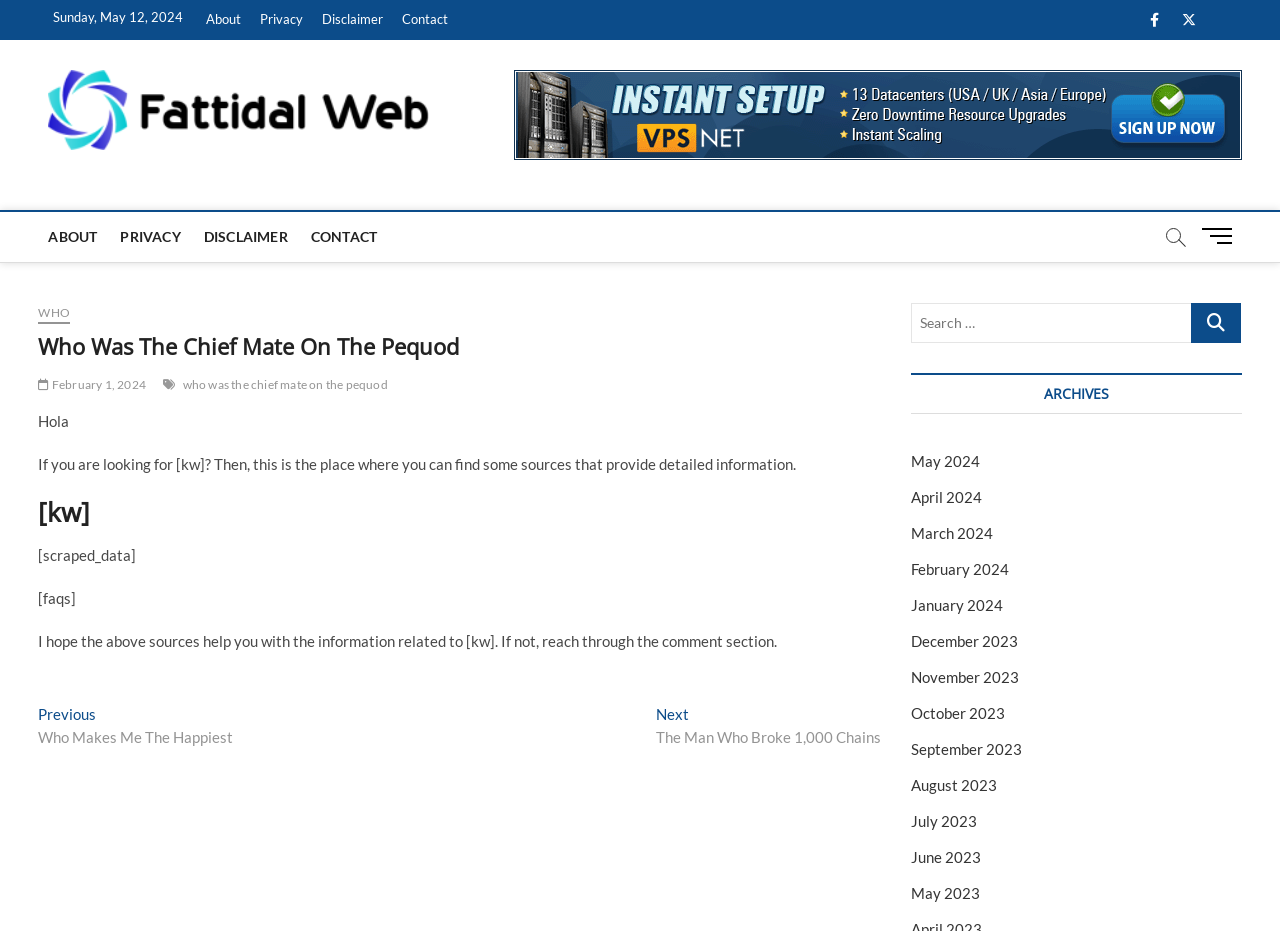Using the details from the image, please elaborate on the following question: What is the topic of the current post?

I found the topic of the current post by looking at the heading of the article, which says 'Who Was The Chief Mate On The Pequod'. This is likely the topic of the current post.